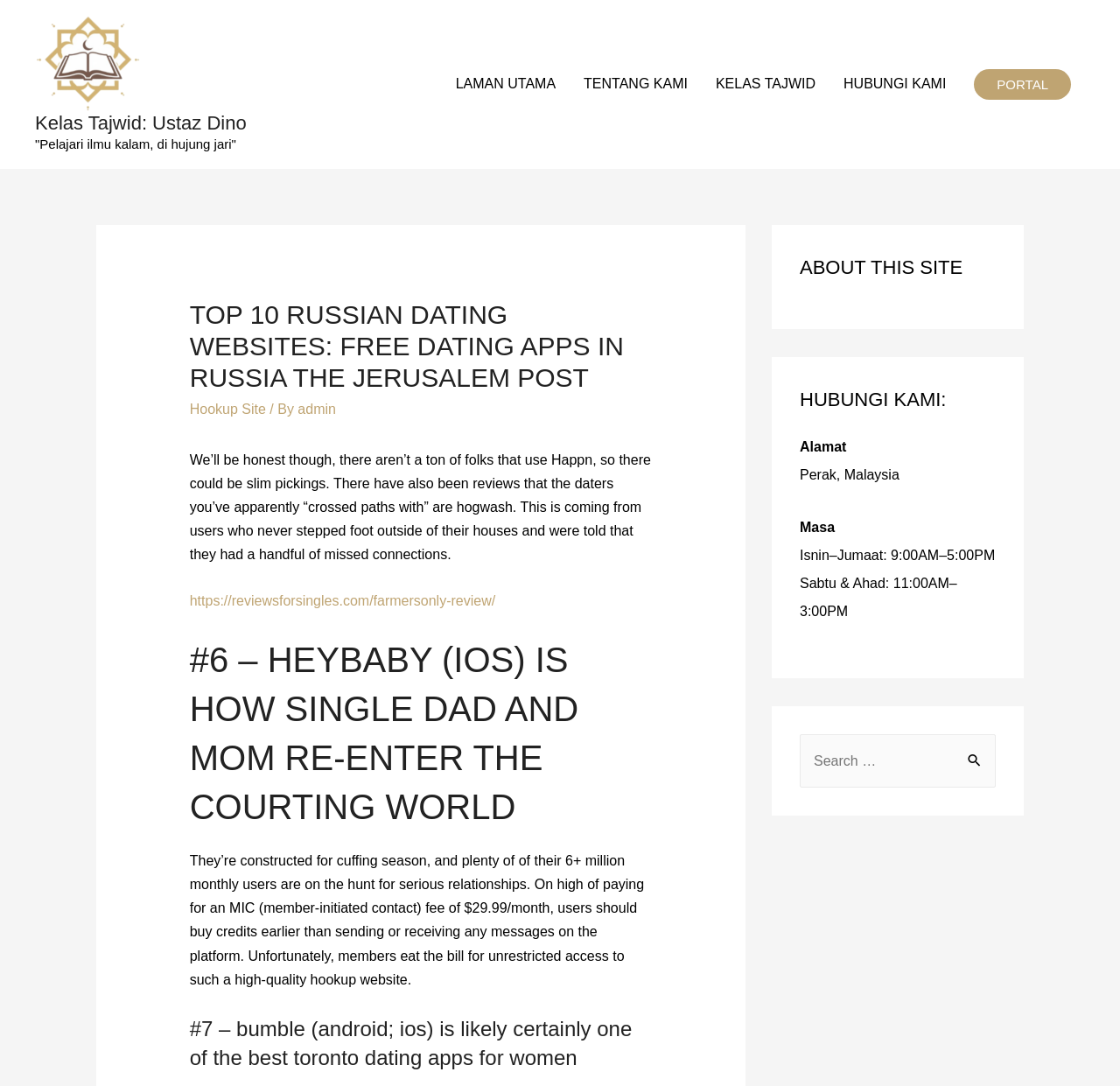Highlight the bounding box coordinates of the element you need to click to perform the following instruction: "Navigate to 'Home' page."

None